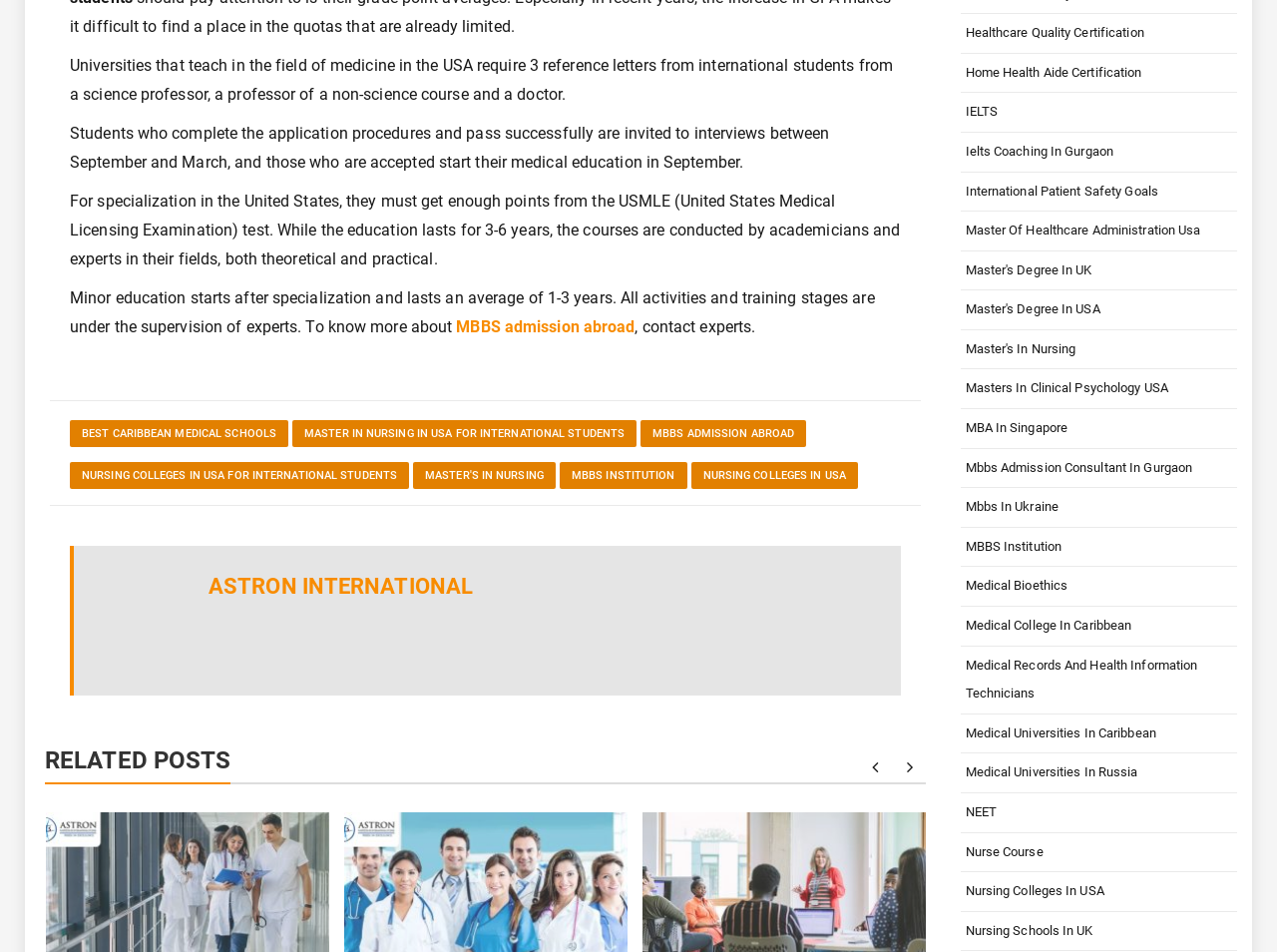What is the topic of the related post?
Answer the question with a detailed and thorough explanation.

The related post section on the webpage mentions an article titled 'Trauma Nurse…… A Priority in Healthcare Sector', indicating that the topic of the related post is trauma nursing and its importance in the healthcare sector.